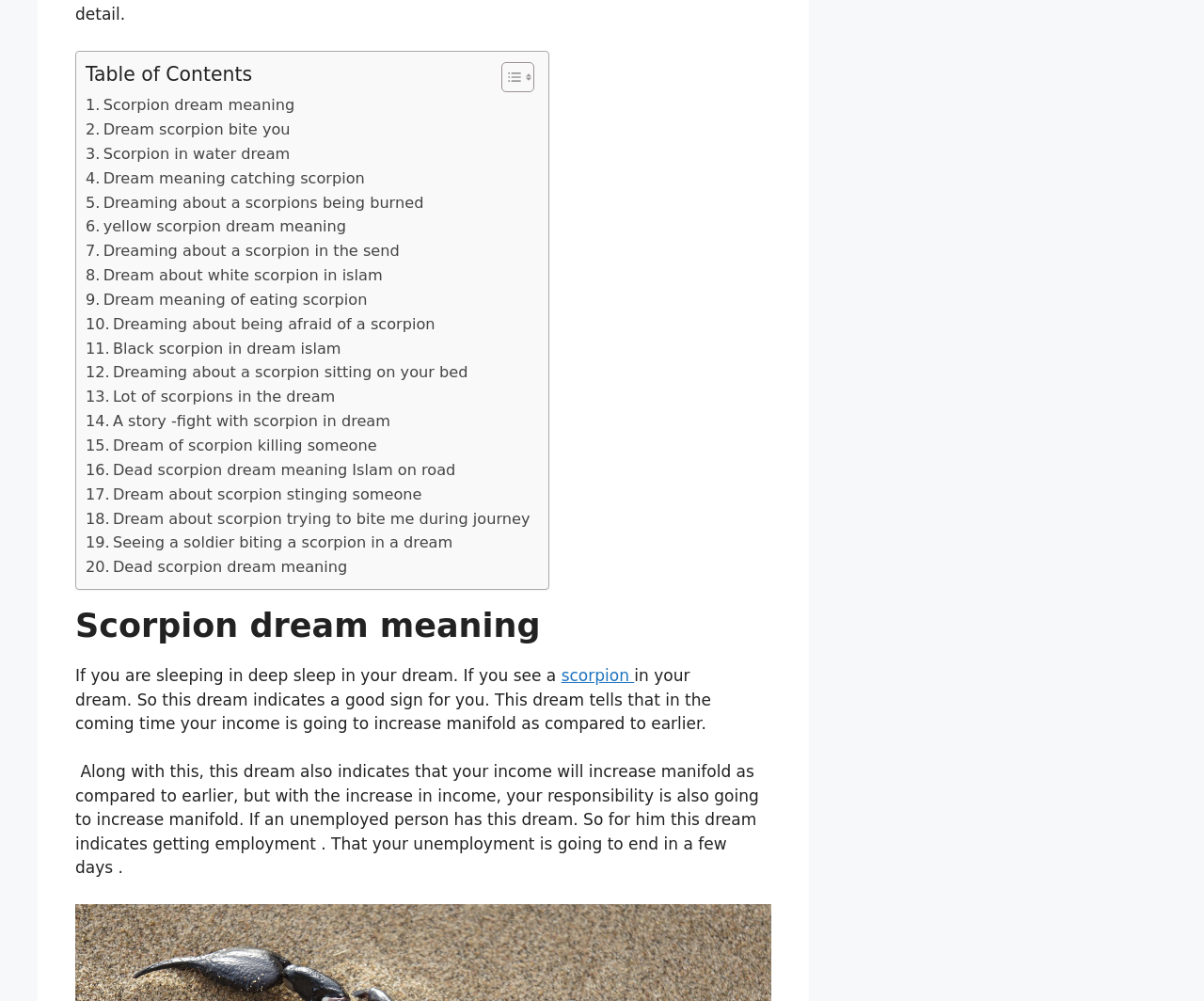By analyzing the image, answer the following question with a detailed response: What does seeing a scorpion in a dream indicate?

According to the StaticText element, seeing a scorpion in a dream indicates a good sign, specifically an increase in income and potentially getting employment for an unemployed person.